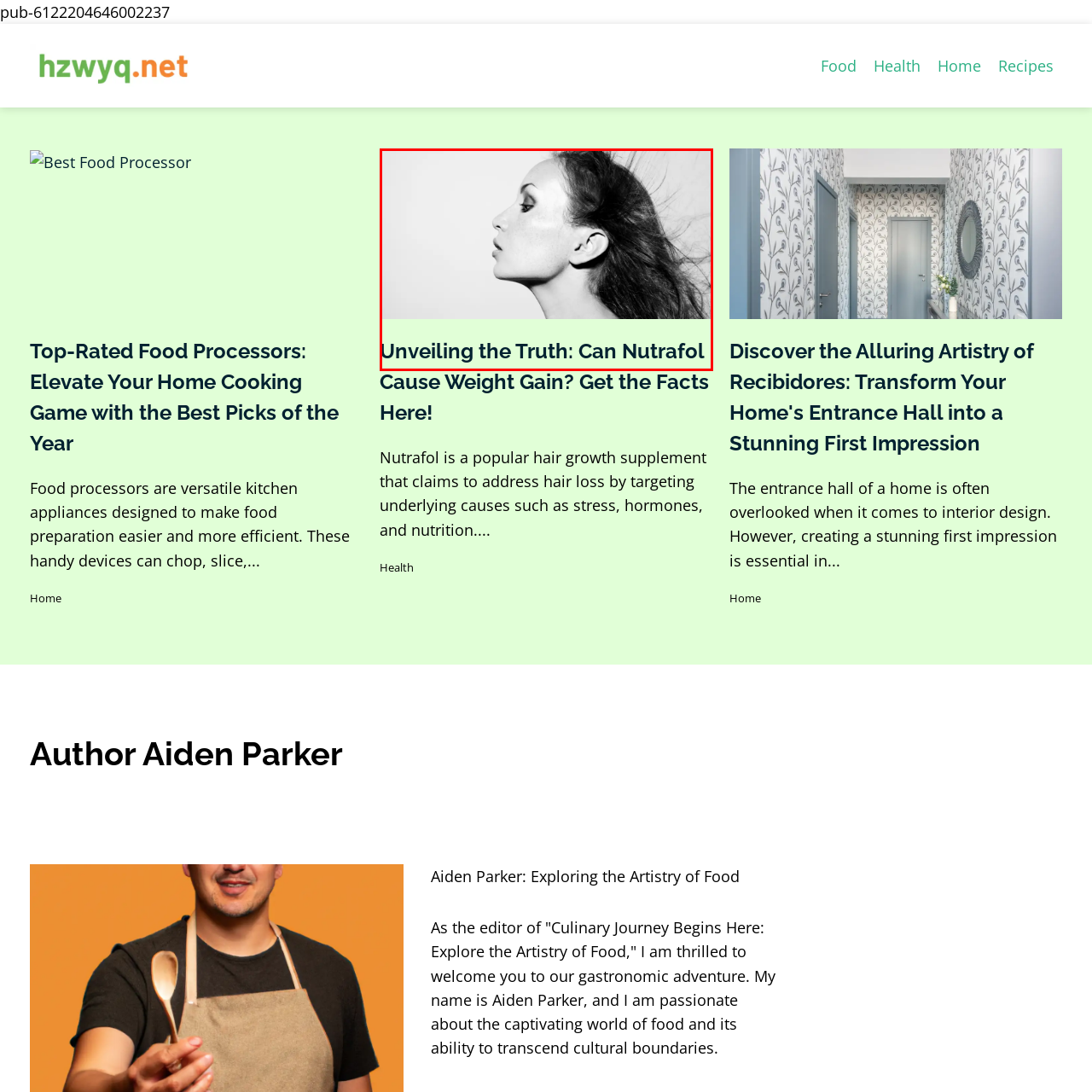Please analyze the elements within the red highlighted area in the image and provide a comprehensive answer to the following question: What is the woman's hair doing in the image?

The caption describes the image as featuring a woman with 'her hair flowing', suggesting a sense of motion and dynamism in the portrayal of her hair.